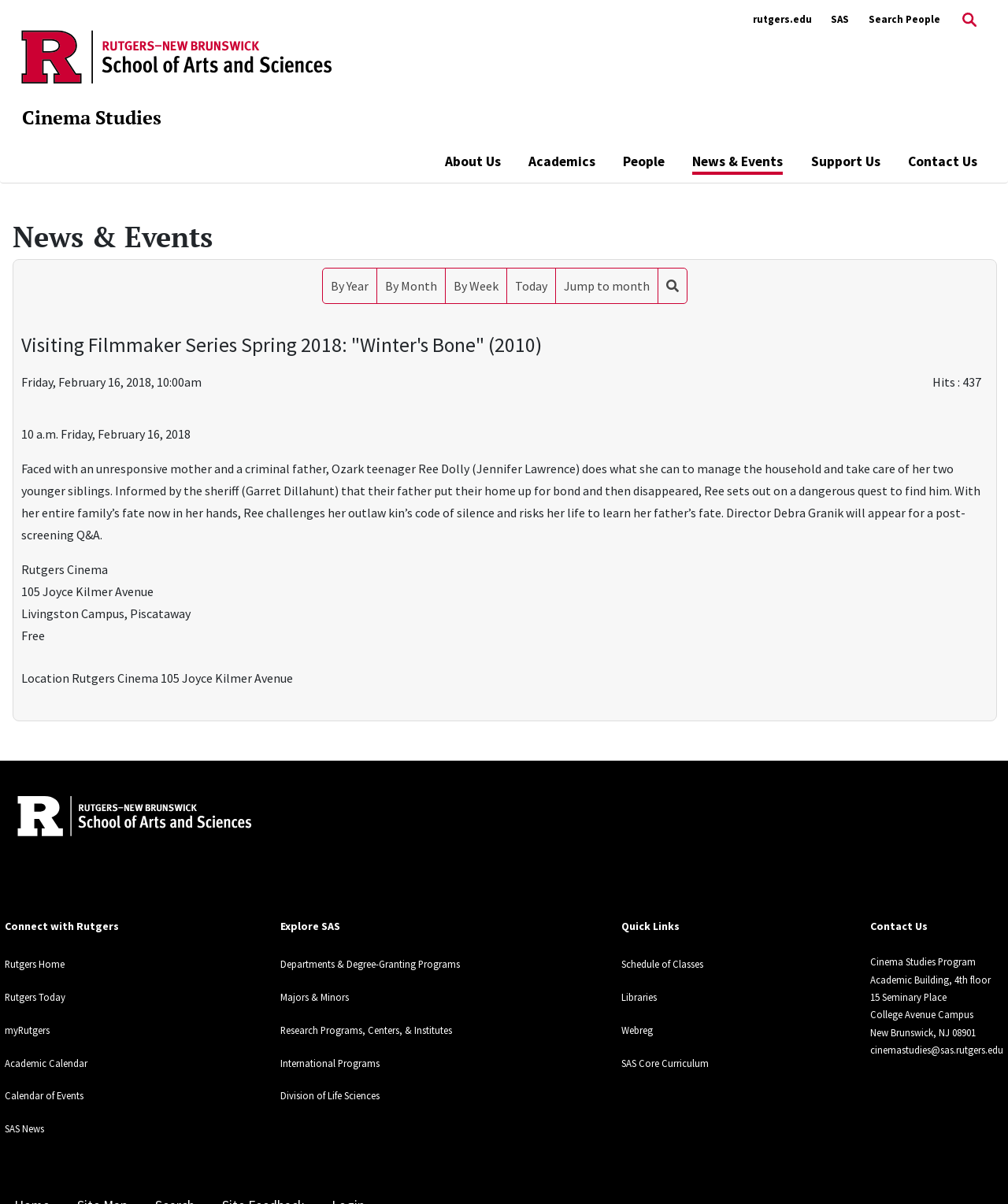Please specify the bounding box coordinates of the clickable section necessary to execute the following command: "Search for people".

[0.862, 0.004, 0.933, 0.028]